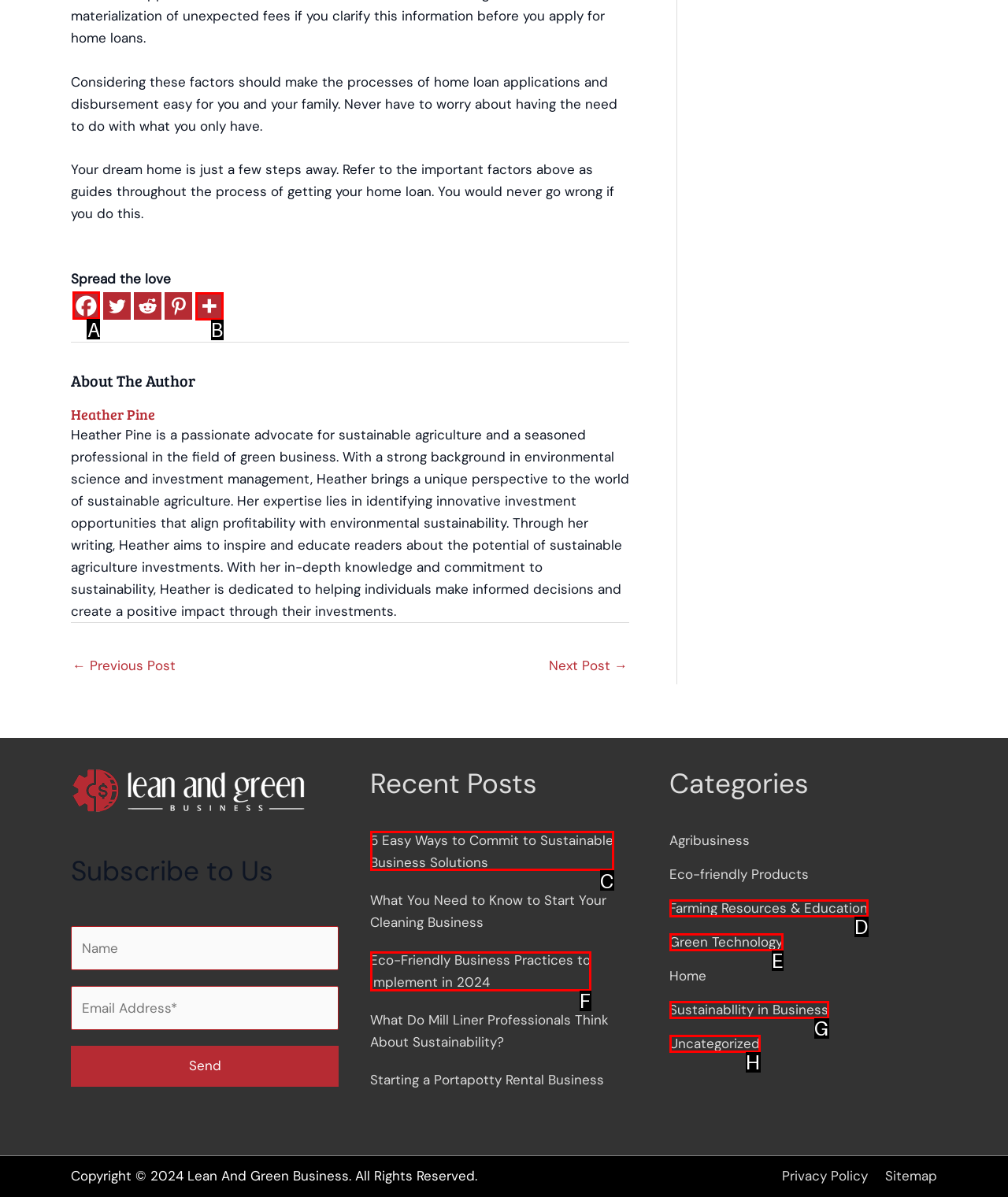Select the correct option from the given choices to perform this task: Click on the Facebook link. Provide the letter of that option.

A